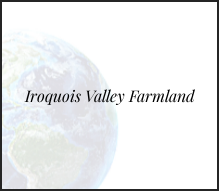Please reply with a single word or brief phrase to the question: 
What is the initiative's focus?

Sustainable agricultural practices